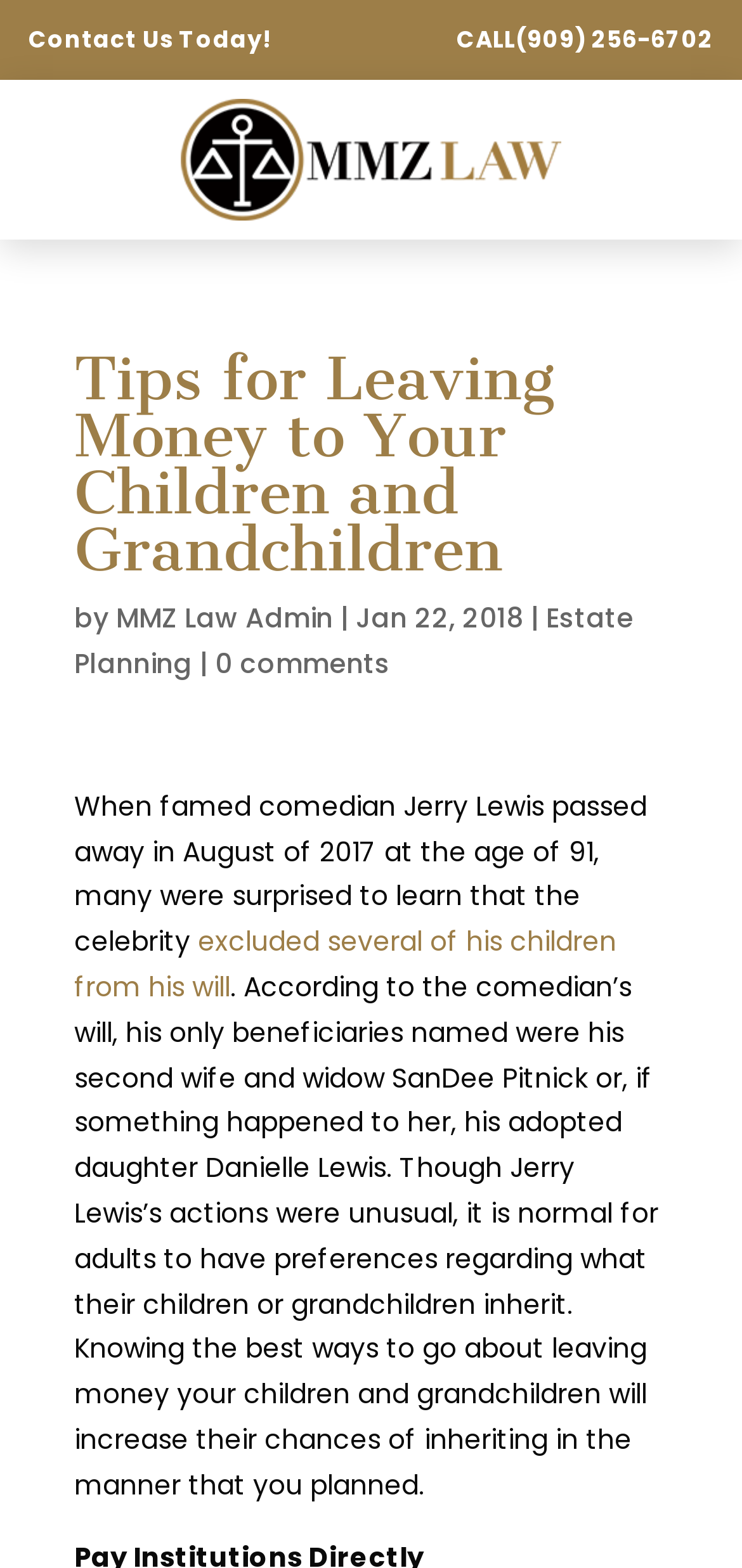Give a short answer to this question using one word or a phrase:
What is the topic of the article?

Estate Planning